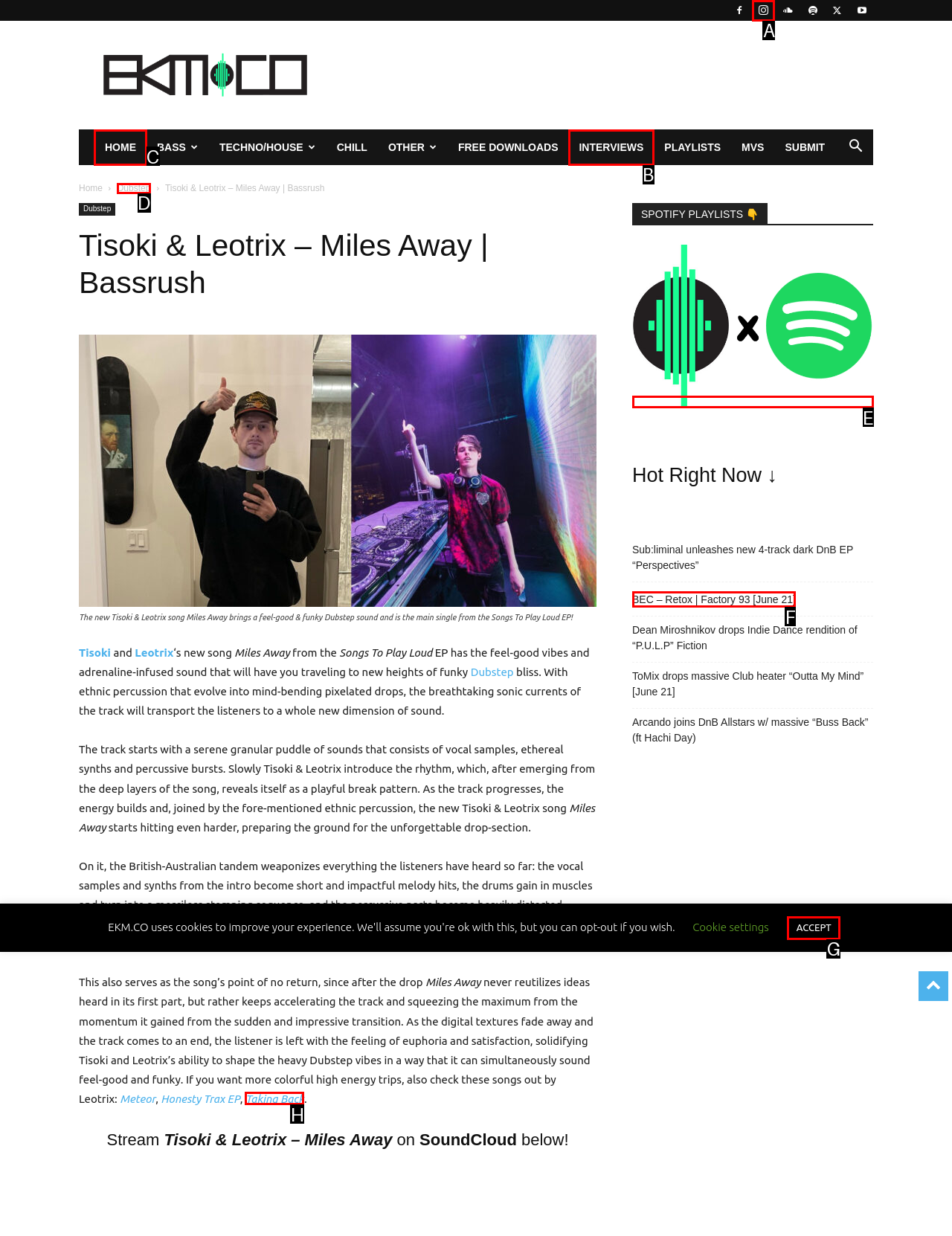Indicate the UI element to click to perform the task: Click the HOME link. Reply with the letter corresponding to the chosen element.

C